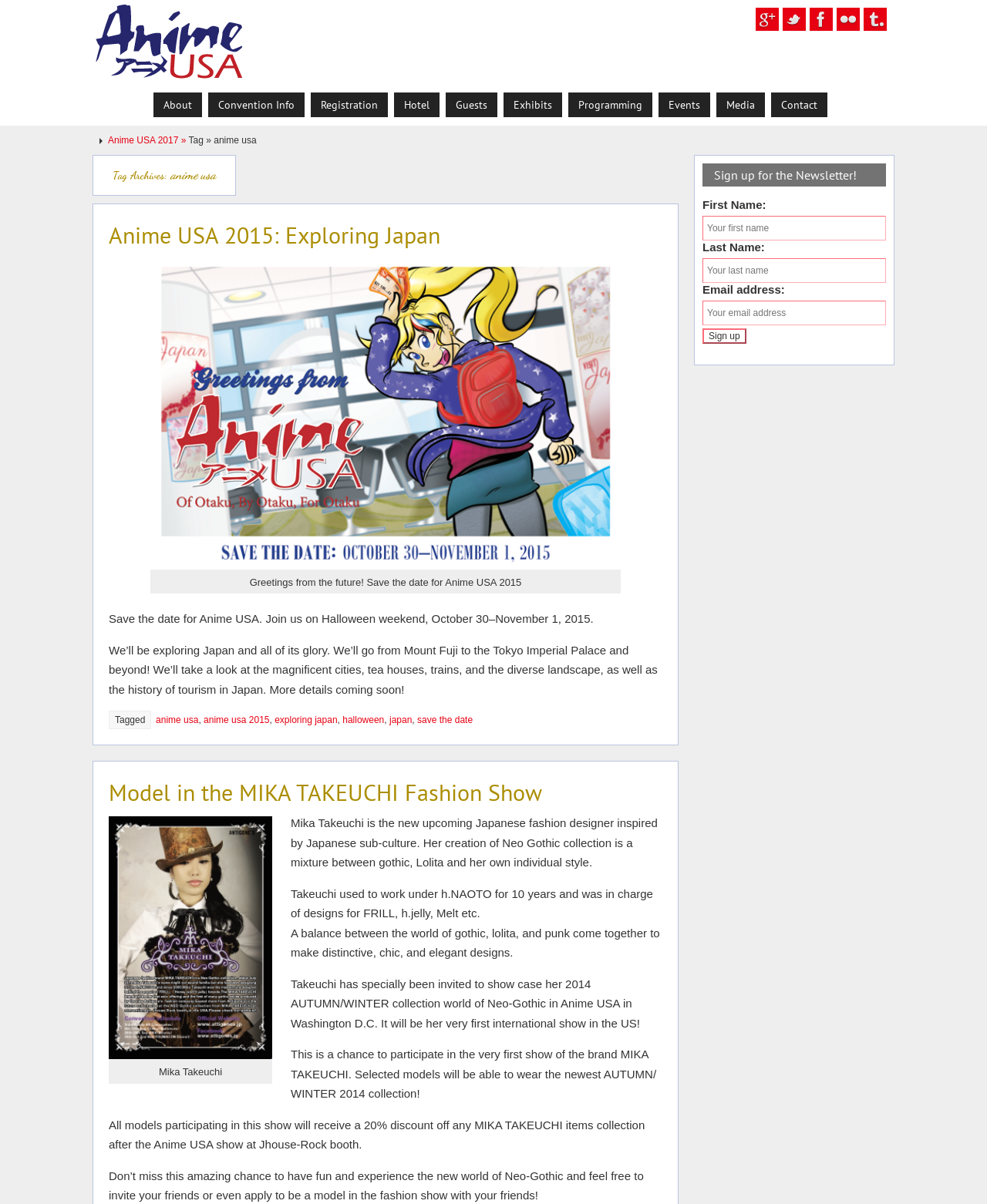Can you find the bounding box coordinates of the area I should click to execute the following instruction: "View the MIKA TAKEUCHI Fashion Show"?

[0.11, 0.645, 0.549, 0.67]